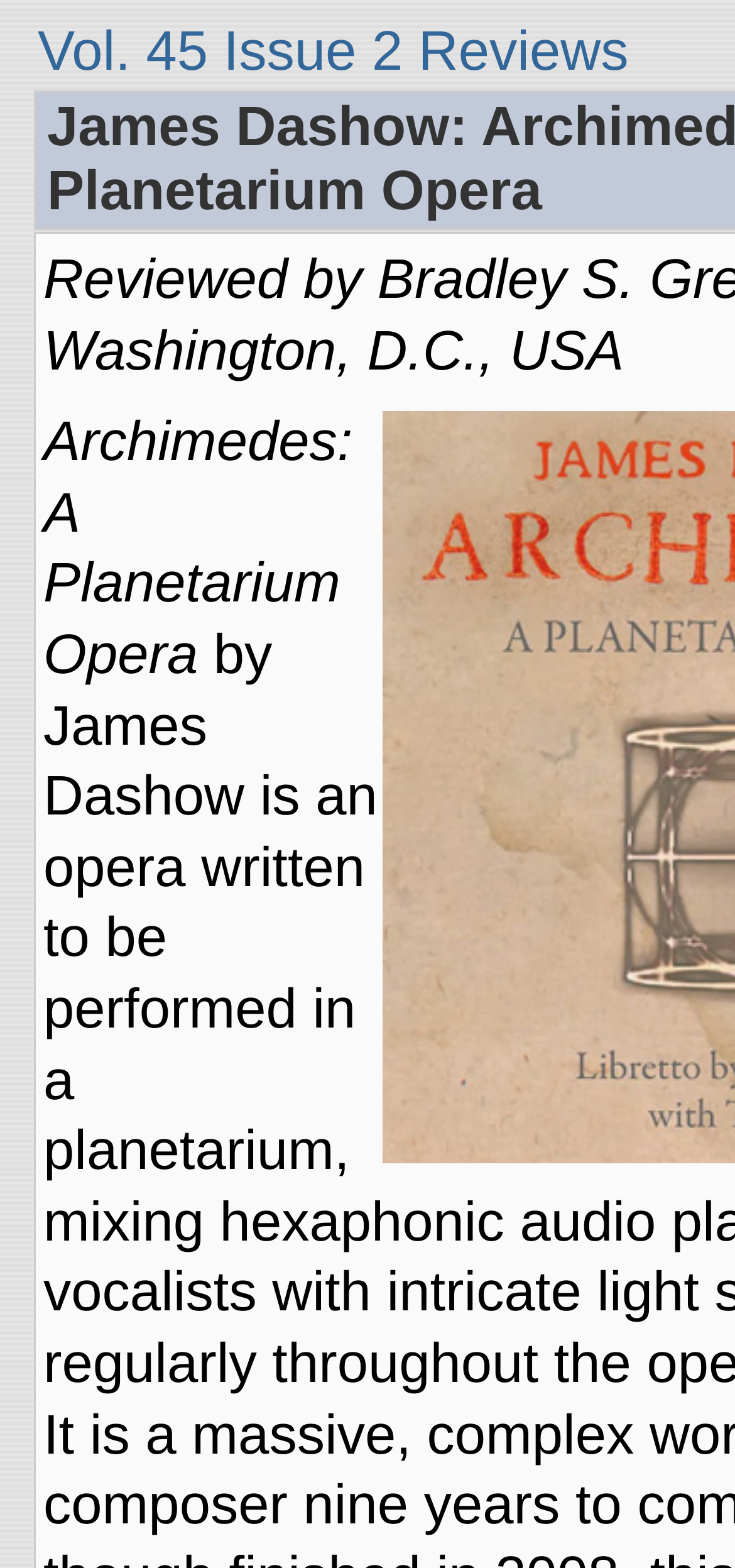Given the element description: "Vol. 45 Issue 2 Reviews", predict the bounding box coordinates of this UI element. The coordinates must be four float numbers between 0 and 1, given as [left, top, right, bottom].

[0.051, 0.013, 0.855, 0.053]